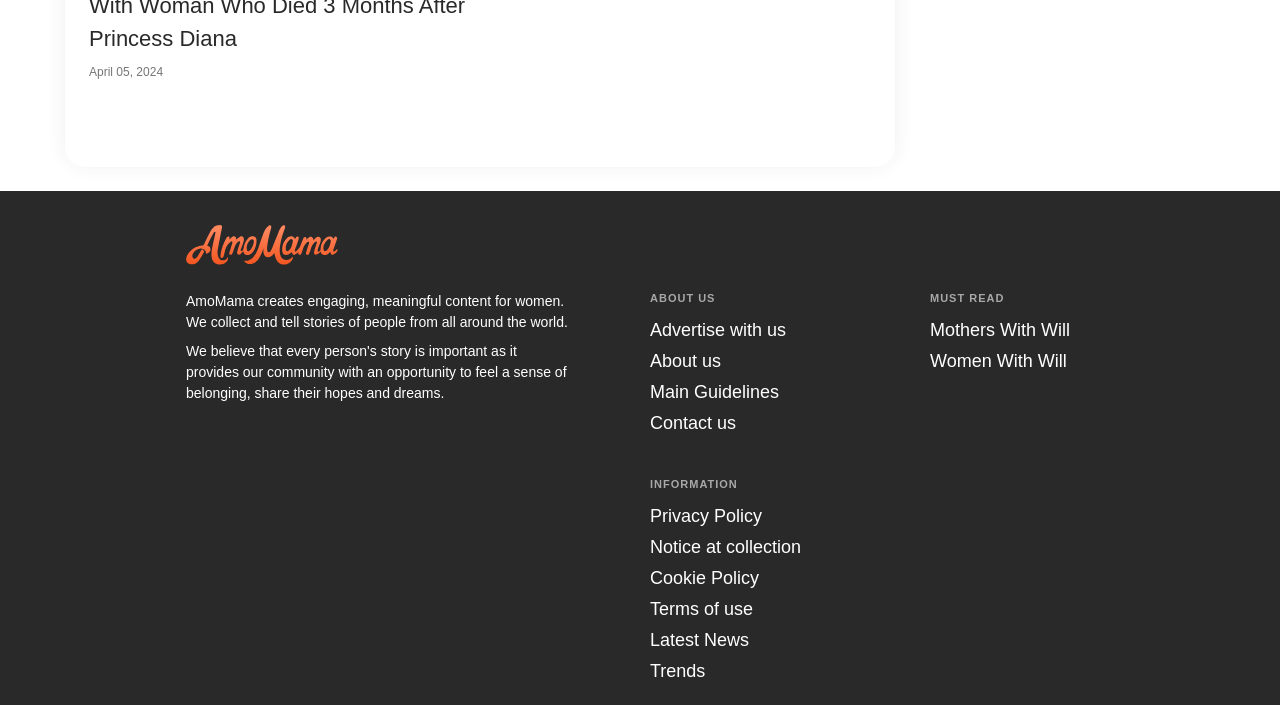Pinpoint the bounding box coordinates for the area that should be clicked to perform the following instruction: "visit Mothers With Will".

[0.727, 0.454, 0.836, 0.482]